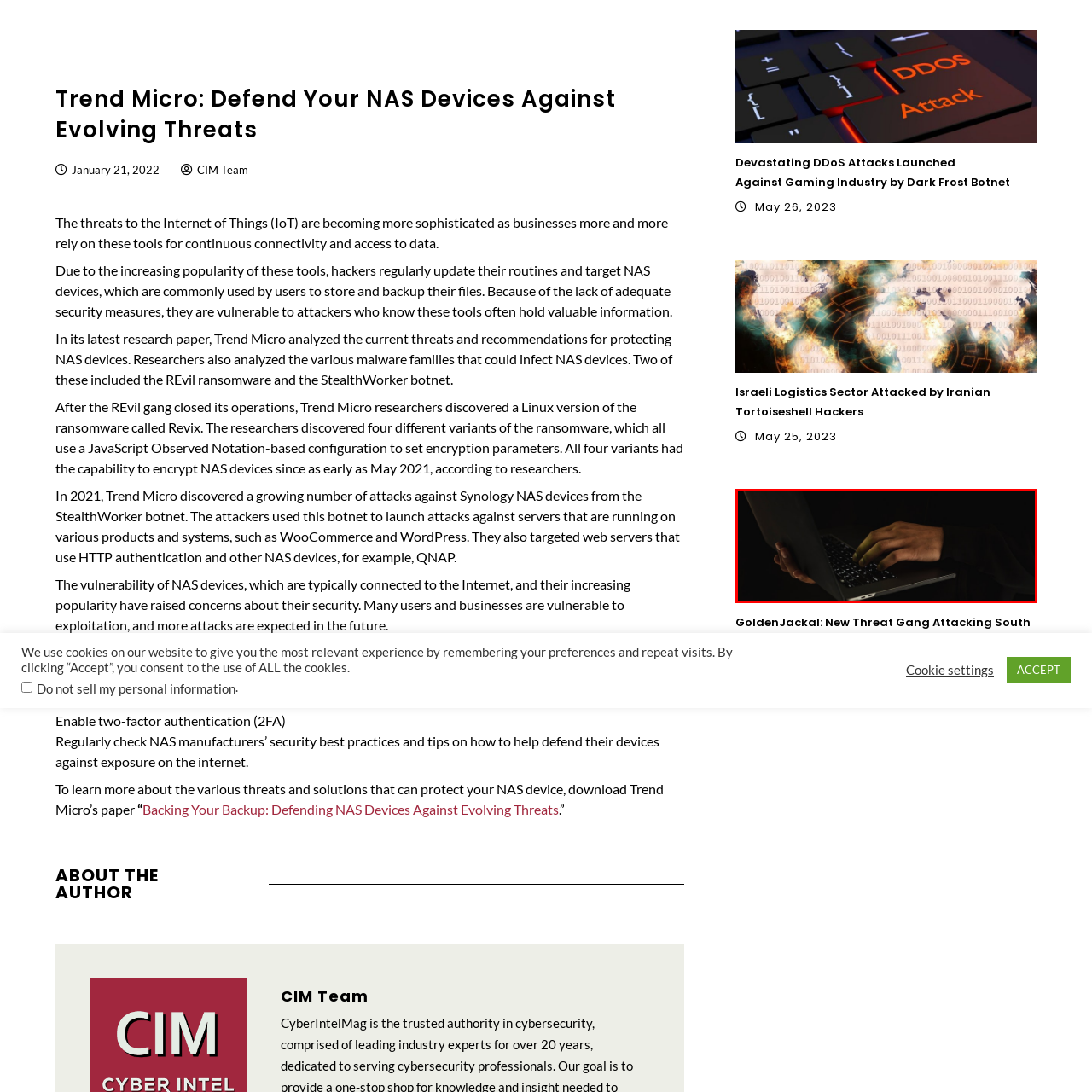What is the person doing in the image?
View the image contained within the red box and provide a one-word or short-phrase answer to the question.

Typing or navigating